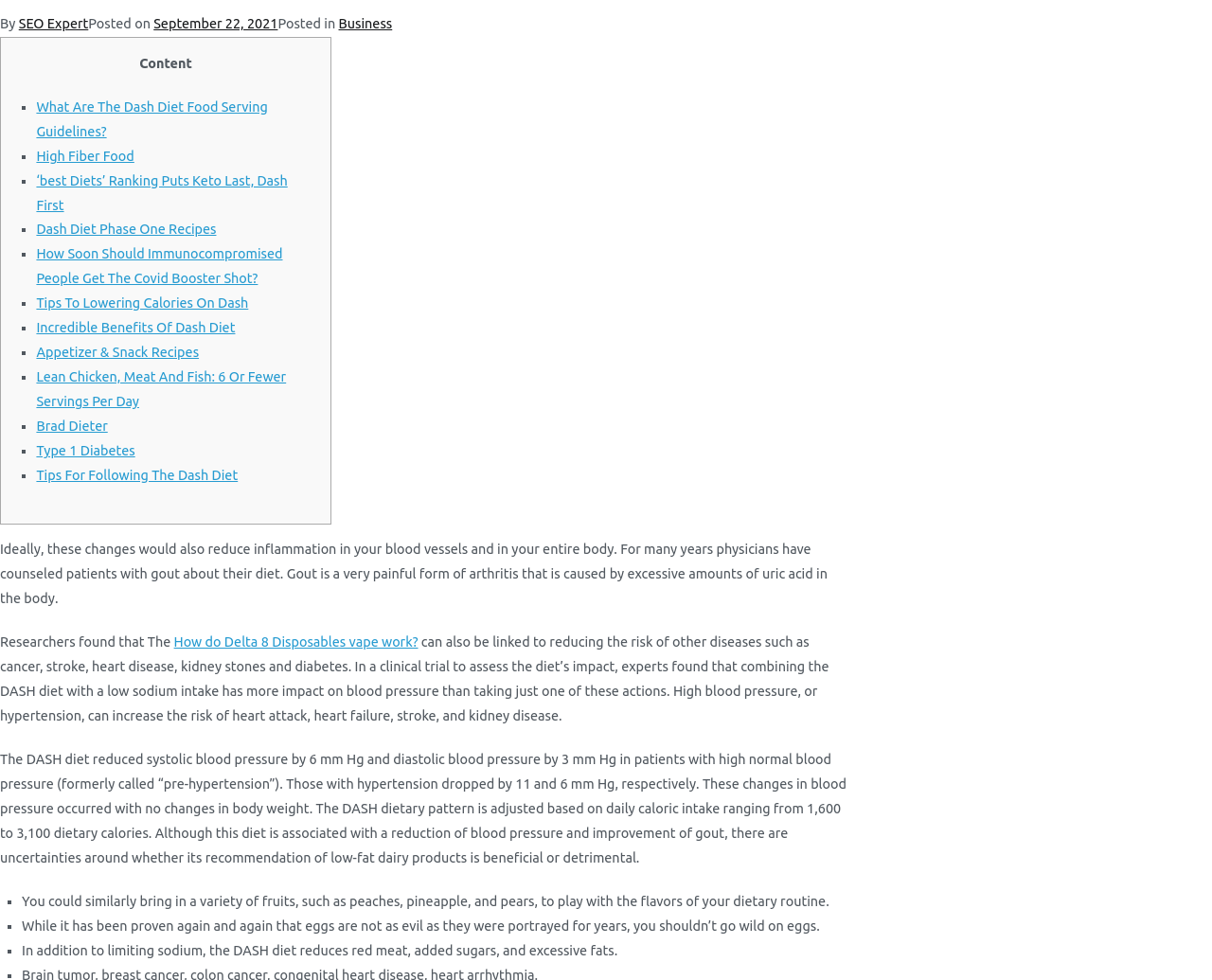Identify the bounding box coordinates for the UI element described as follows: Brad Dieter. Use the format (top-left x, top-left y, bottom-right x, bottom-right y) and ensure all values are floating point numbers between 0 and 1.

[0.03, 0.427, 0.089, 0.442]